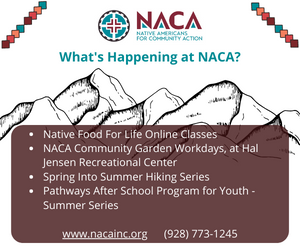What is the website provided for further inquiries?
Identify the answer in the screenshot and reply with a single word or phrase.

www.nacainc.org